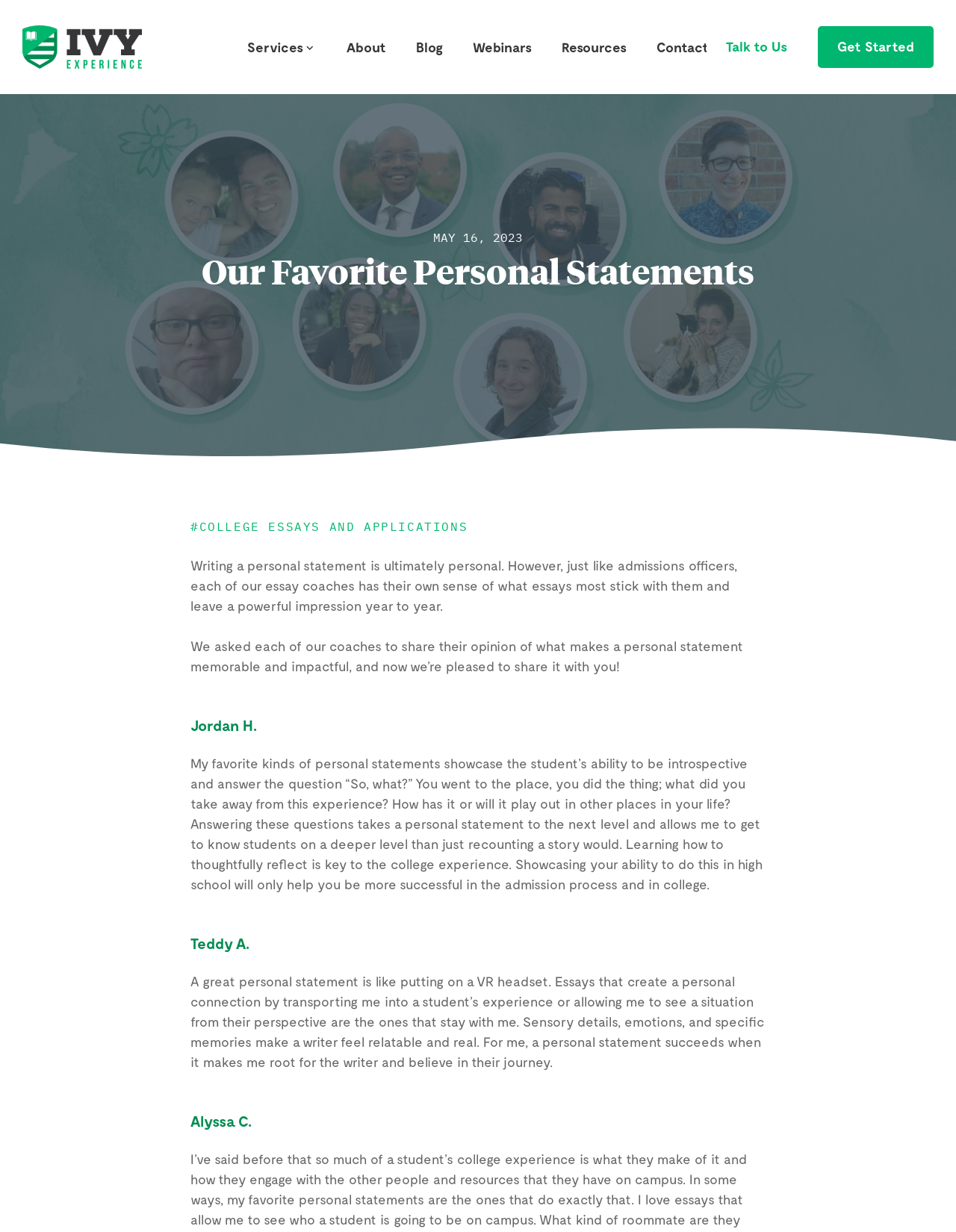Generate an in-depth caption that captures all aspects of the webpage.

The webpage is about "Our Favorite Personal Statements" from Ivy Experience. At the top, there is a navigation menu with links to "Ivy Experience", "Services", "About", "Blog", "Webinars", "Resources", and "Contact". Below the navigation menu, there is a large image that takes up most of the width of the page.

On the left side of the page, there is a section with a heading "Our Favorite Personal Statements" and a subheading "MAY 16, 2023". Below this, there is a paragraph of text that introduces the topic of personal statements and how they can be impactful. 

Underneath this introduction, there are three sections, each with a heading featuring a coach's name: "Jordan H.", "Teddy A.", and "Alyssa C.". Each section has a quote from the coach about what makes a personal statement memorable and impactful. The quotes are quite lengthy and provide insight into the coaches' perspectives on personal statements.

On the right side of the page, there are two calls-to-action links: "Talk to Us" and "Get Started".